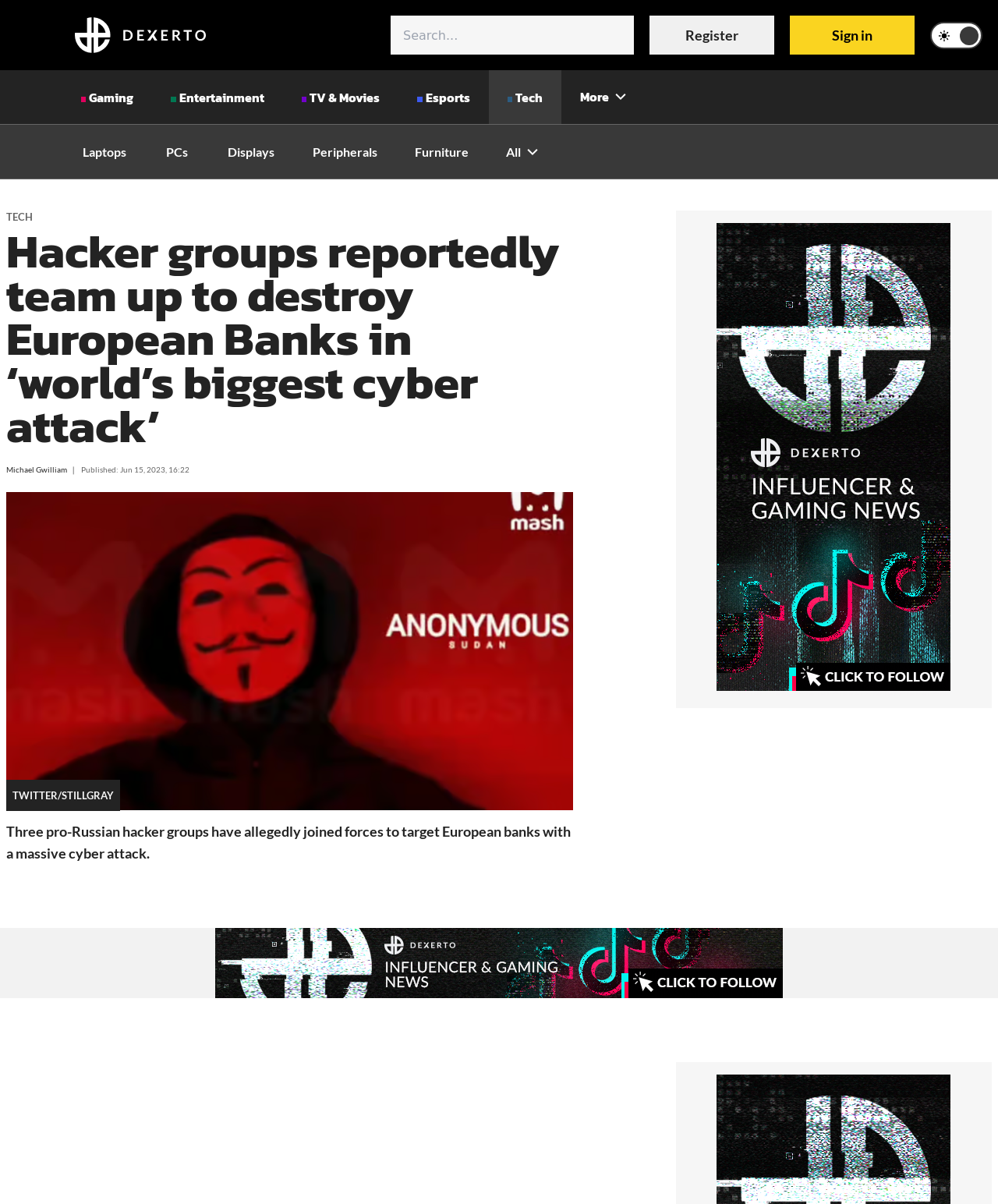Can you pinpoint the bounding box coordinates for the clickable element required for this instruction: "Click the logo"? The coordinates should be four float numbers between 0 and 1, i.e., [left, top, right, bottom].

[0.075, 0.01, 0.206, 0.049]